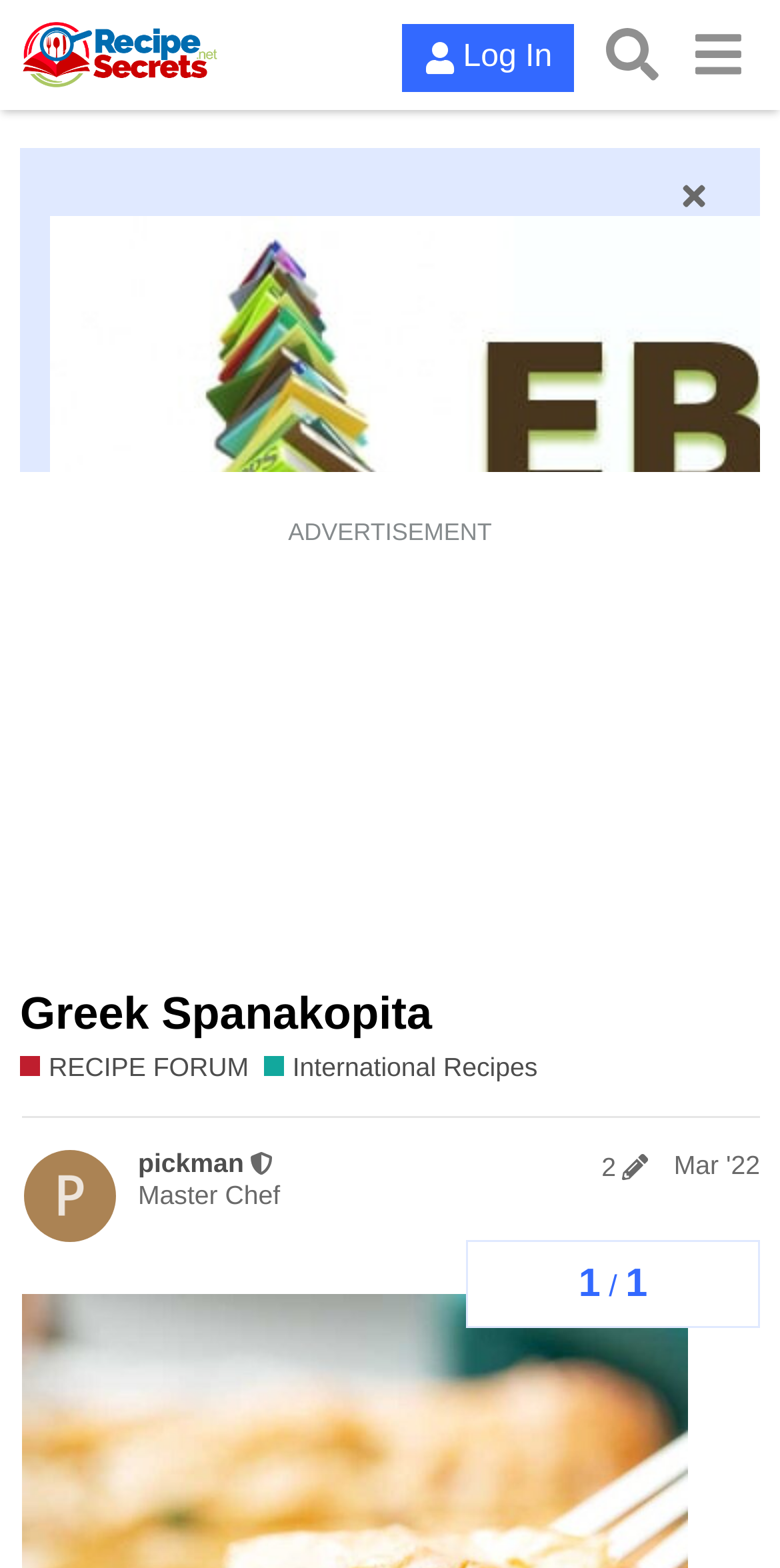Please respond to the question with a concise word or phrase:
What is the role of the user 'pickman'?

Moderator